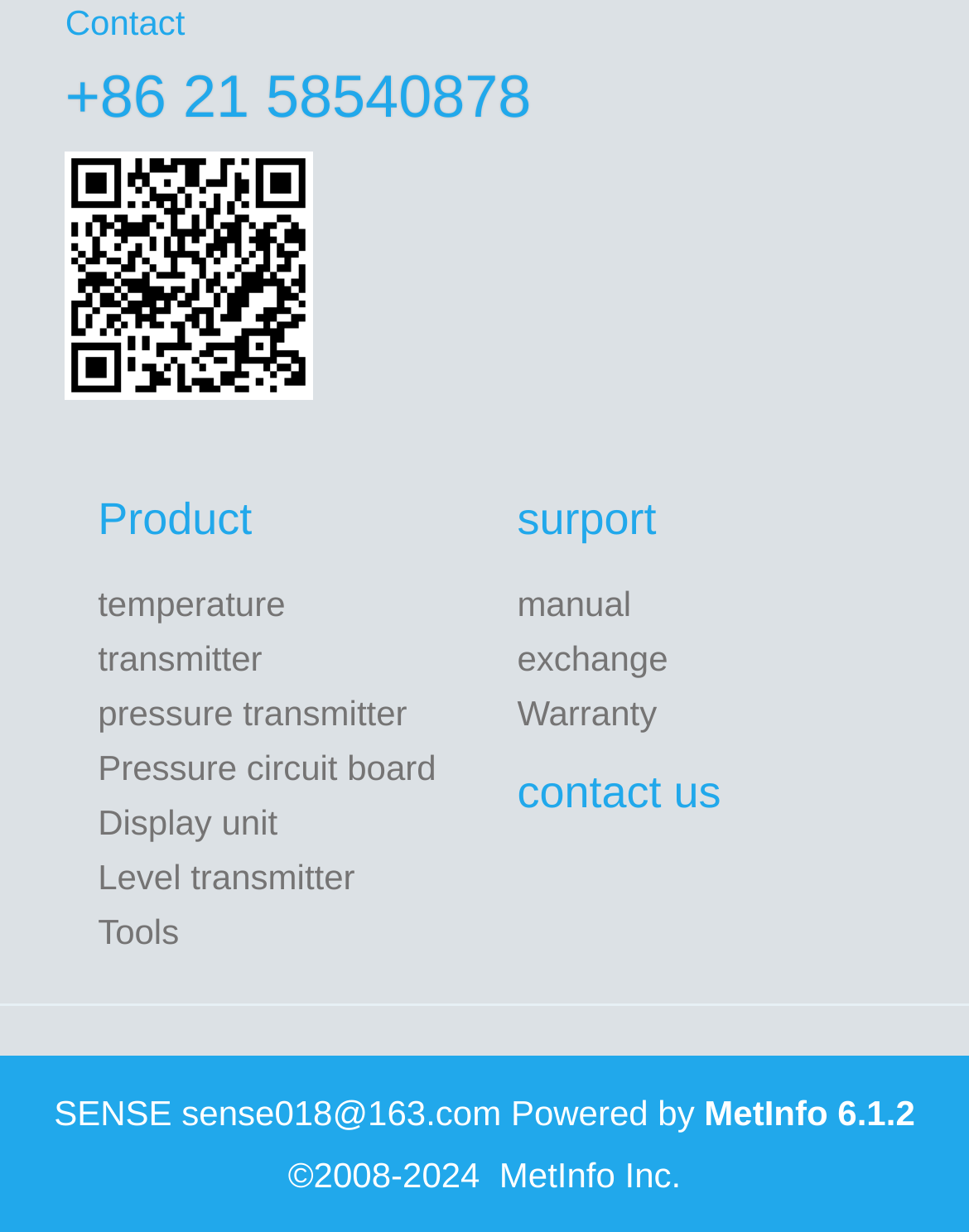How many support links are there?
Use the image to answer the question with a single word or phrase.

4